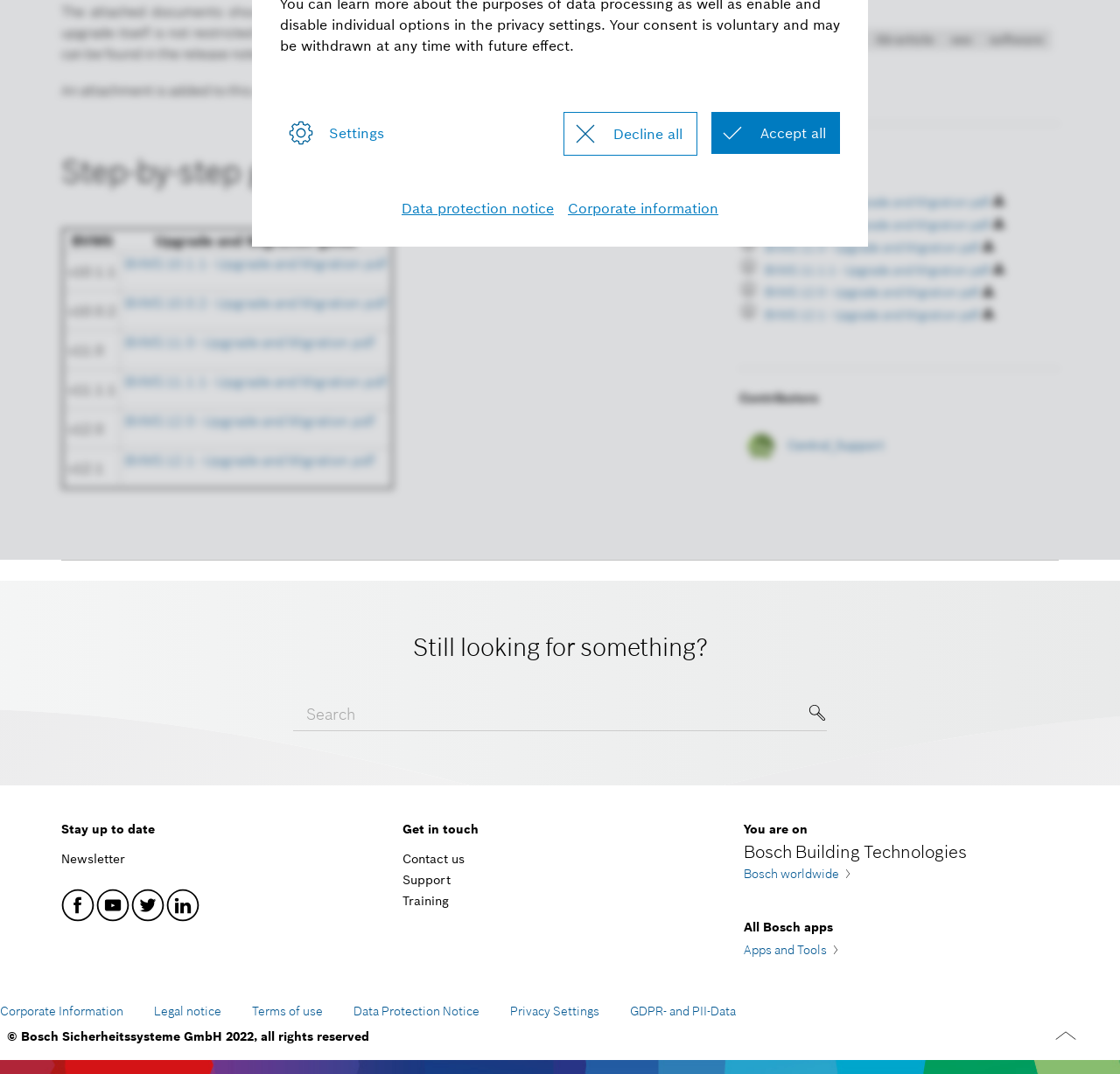Identify the bounding box for the UI element described as: "Twitter". Ensure the coordinates are four float numbers between 0 and 1, formatted as [left, top, right, bottom].

[0.115, 0.825, 0.146, 0.857]